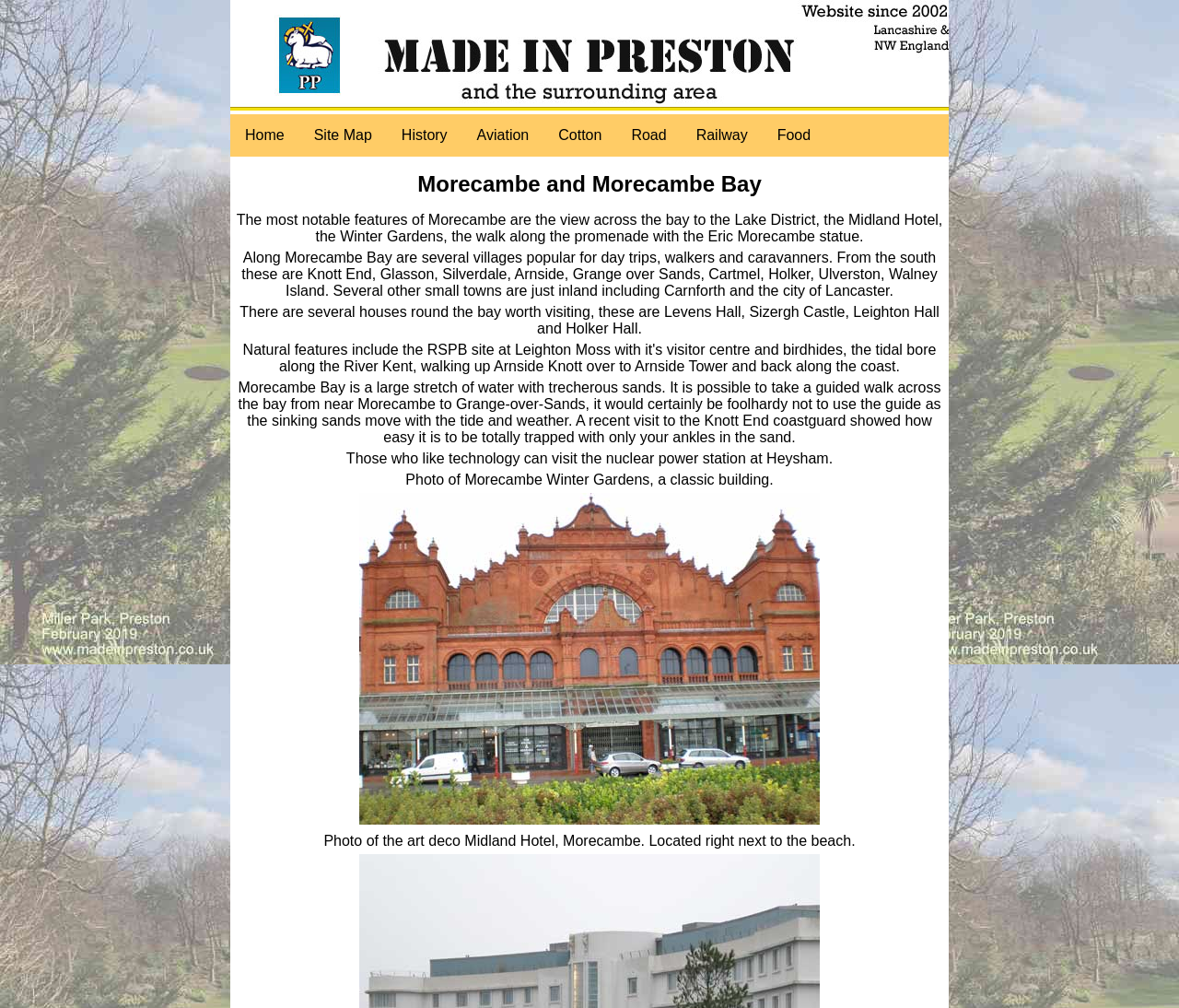Determine the main heading of the webpage and generate its text.

Morecambe and Morecambe Bay